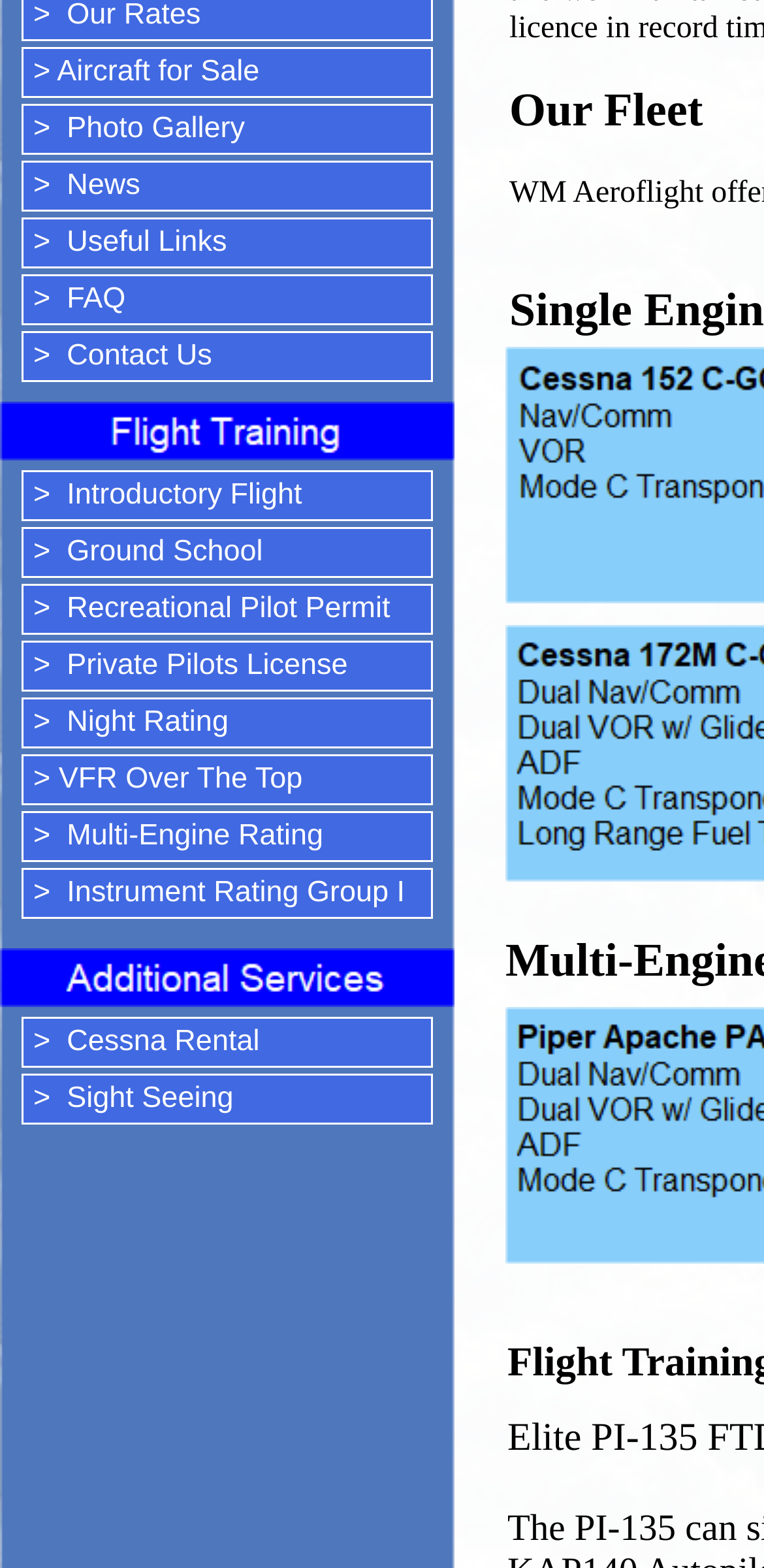Locate the bounding box of the UI element defined by this description: "> Instrument Rating Group I". The coordinates should be given as four float numbers between 0 and 1, formatted as [left, top, right, bottom].

[0.028, 0.554, 0.567, 0.586]